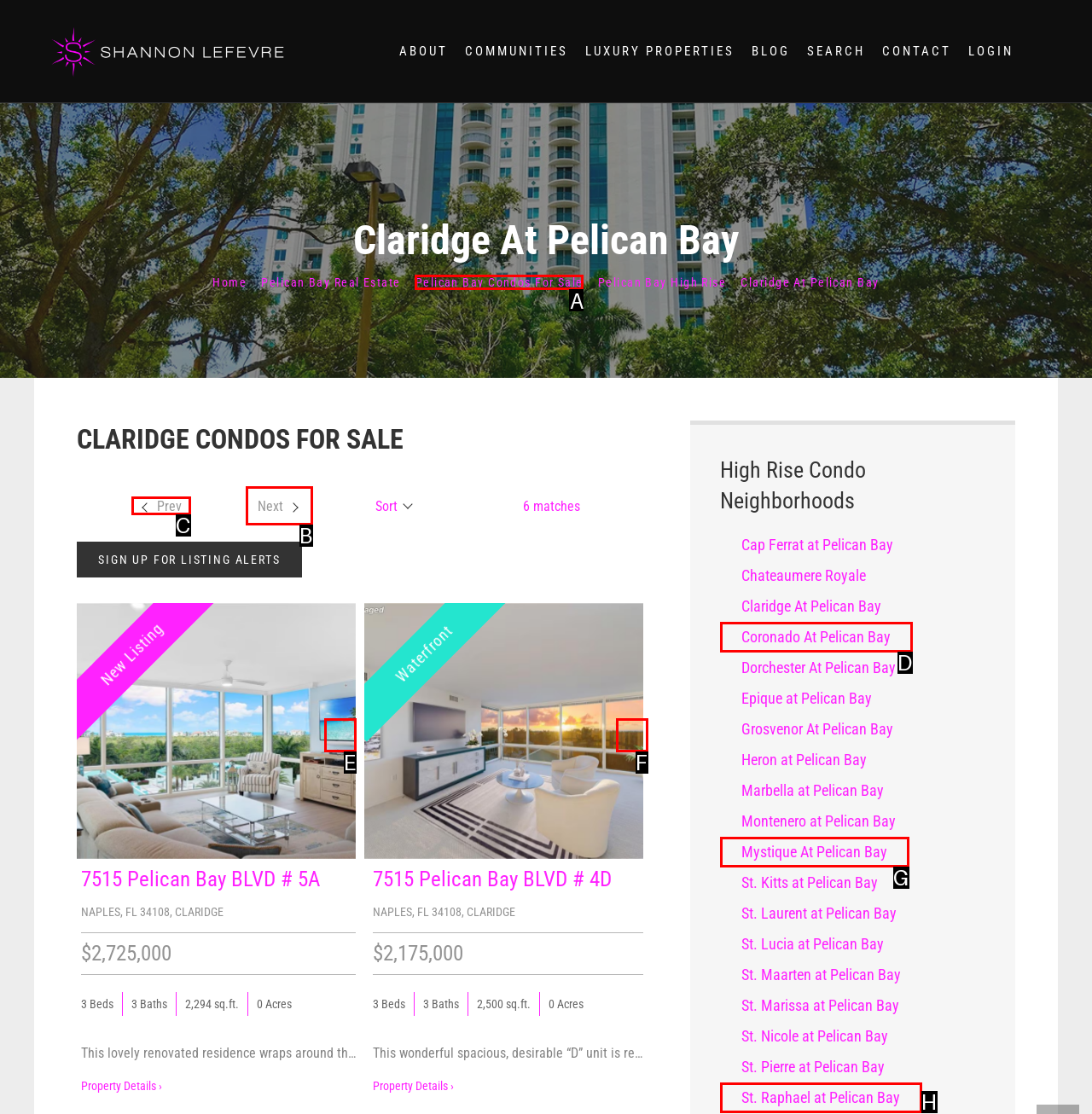Select the appropriate bounding box to fulfill the task: Click on the 'Next' link Respond with the corresponding letter from the choices provided.

B